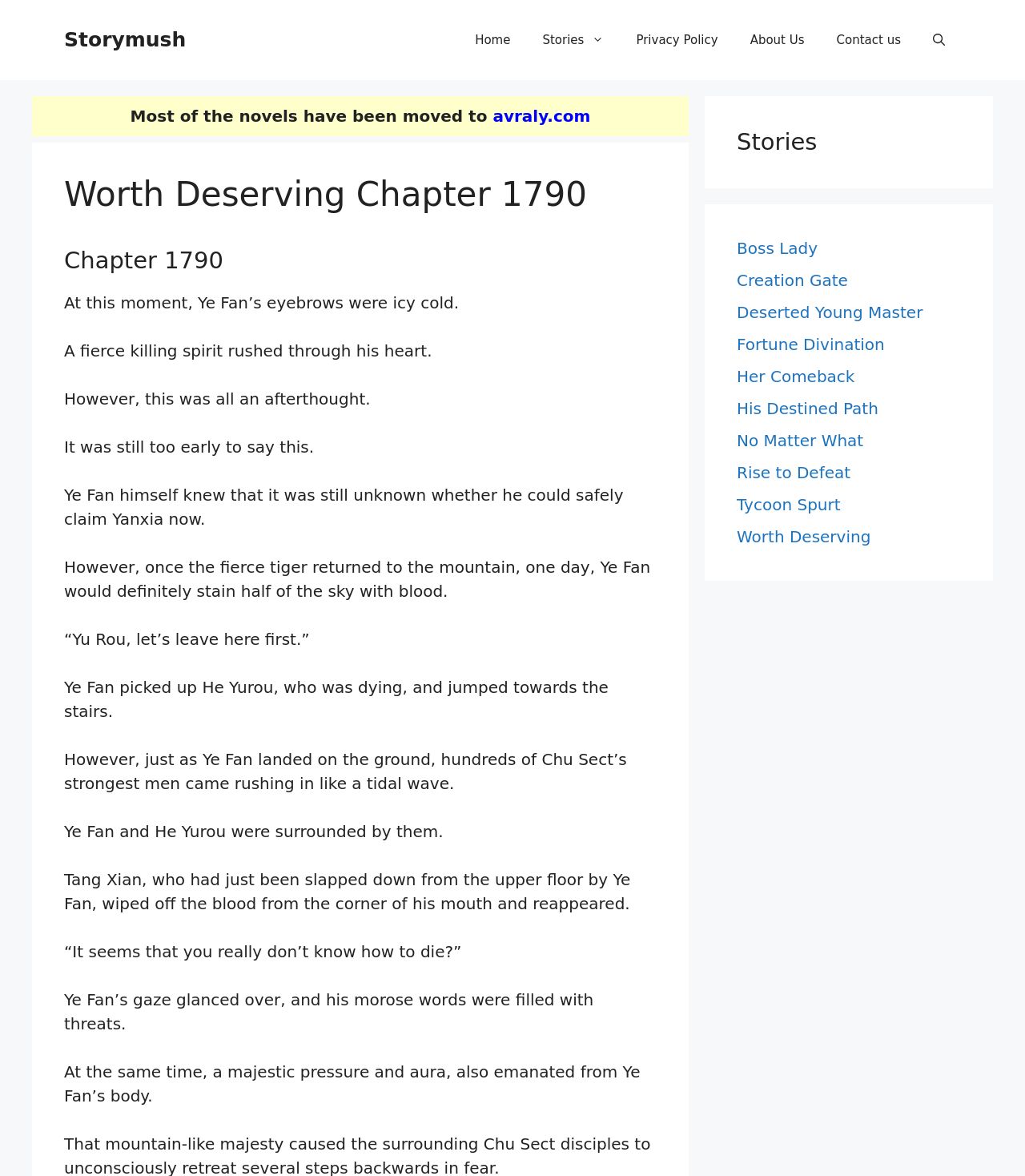What is the name of the sect that surrounds Ye Fan and He Yurou?
Using the image provided, answer with just one word or phrase.

Chu Sect